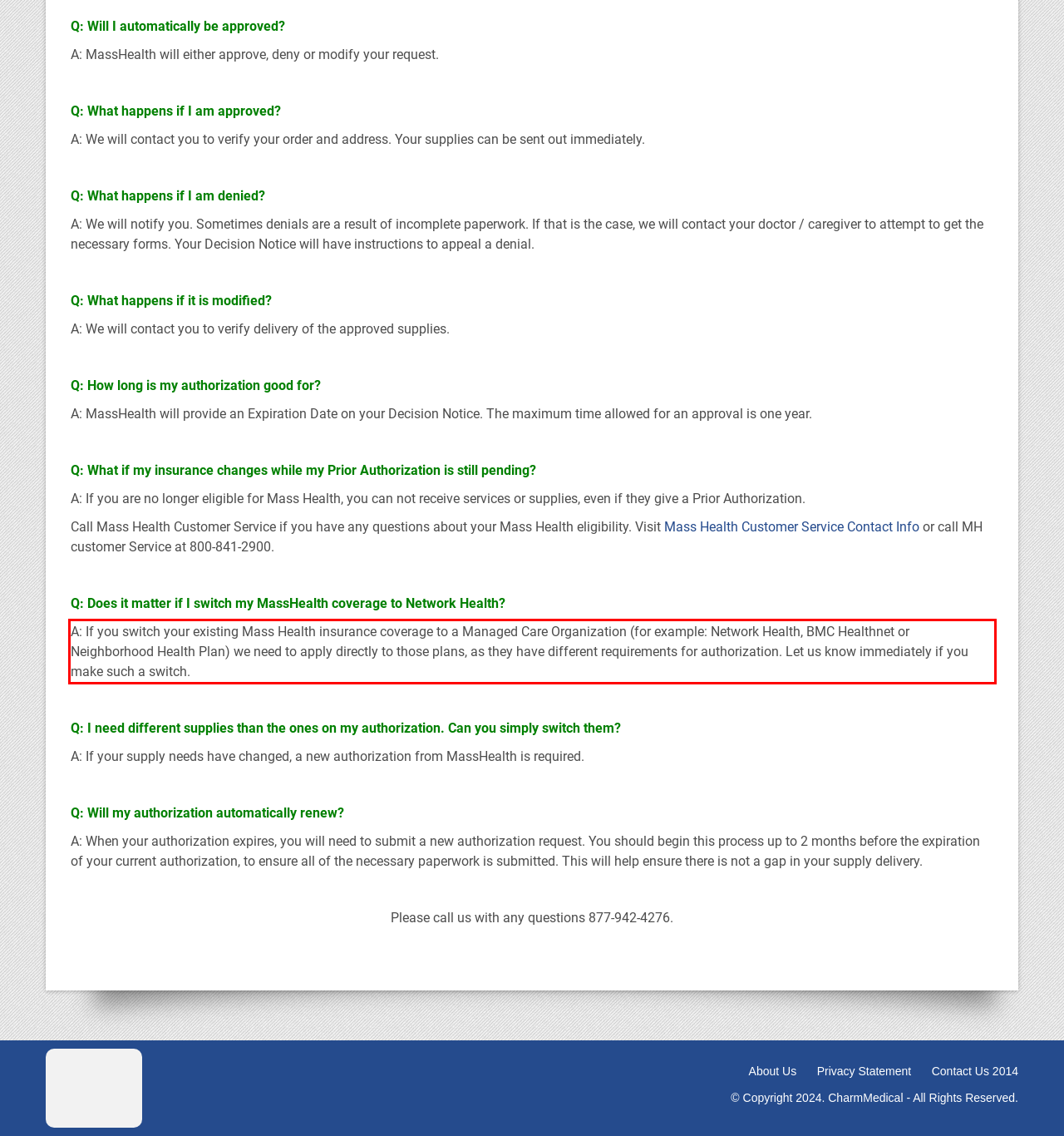Examine the webpage screenshot, find the red bounding box, and extract the text content within this marked area.

A: If you switch your existing Mass Health insurance coverage to a Managed Care Organization (for example: Network Health, BMC Healthnet or Neighborhood Health Plan) we need to apply directly to those plans, as they have different requirements for authorization. Let us know immediately if you make such a switch.